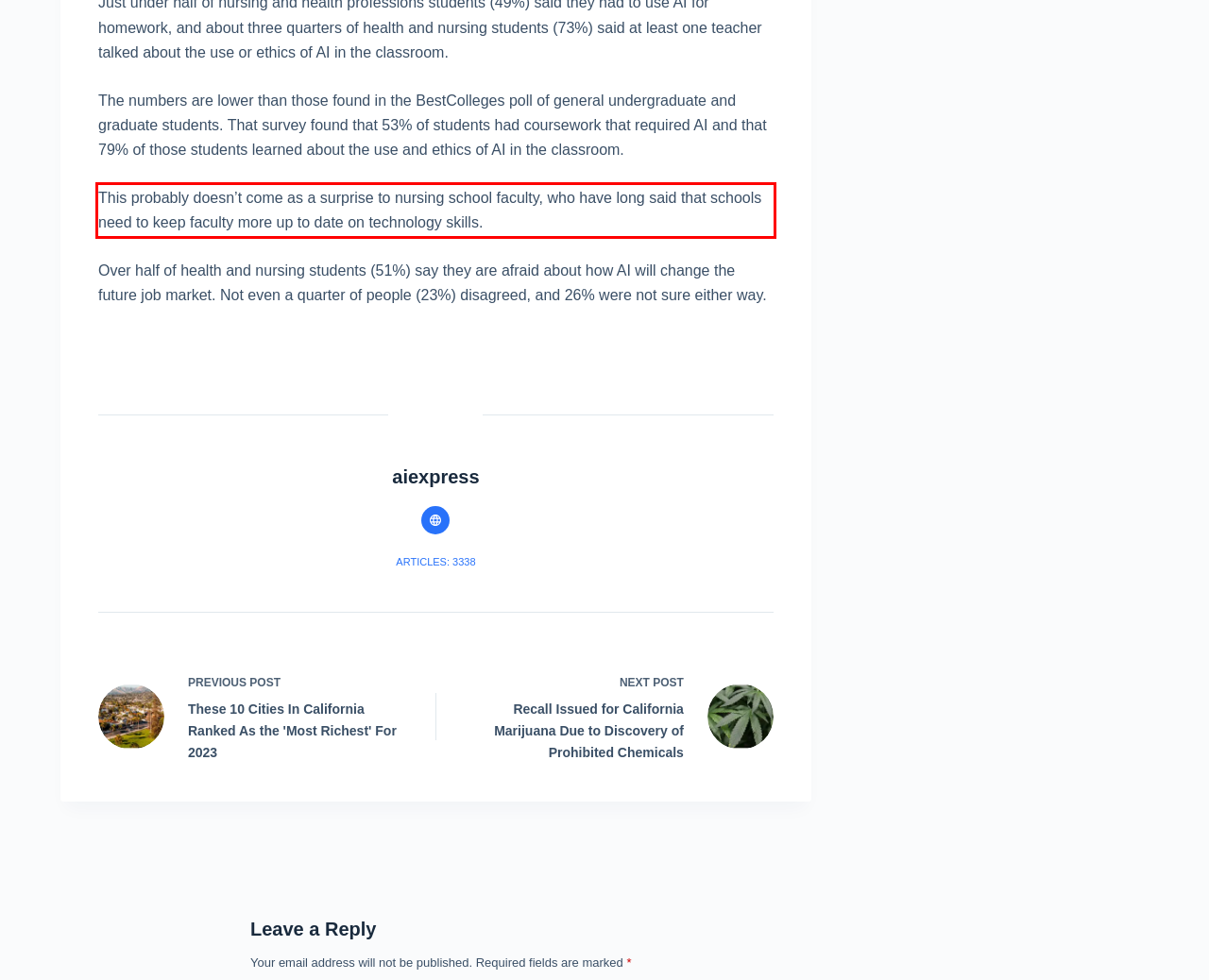Please identify the text within the red rectangular bounding box in the provided webpage screenshot.

This probably doesn’t come as a surprise to nursing school faculty, who have long said that schools need to keep faculty more up to date on technology skills.